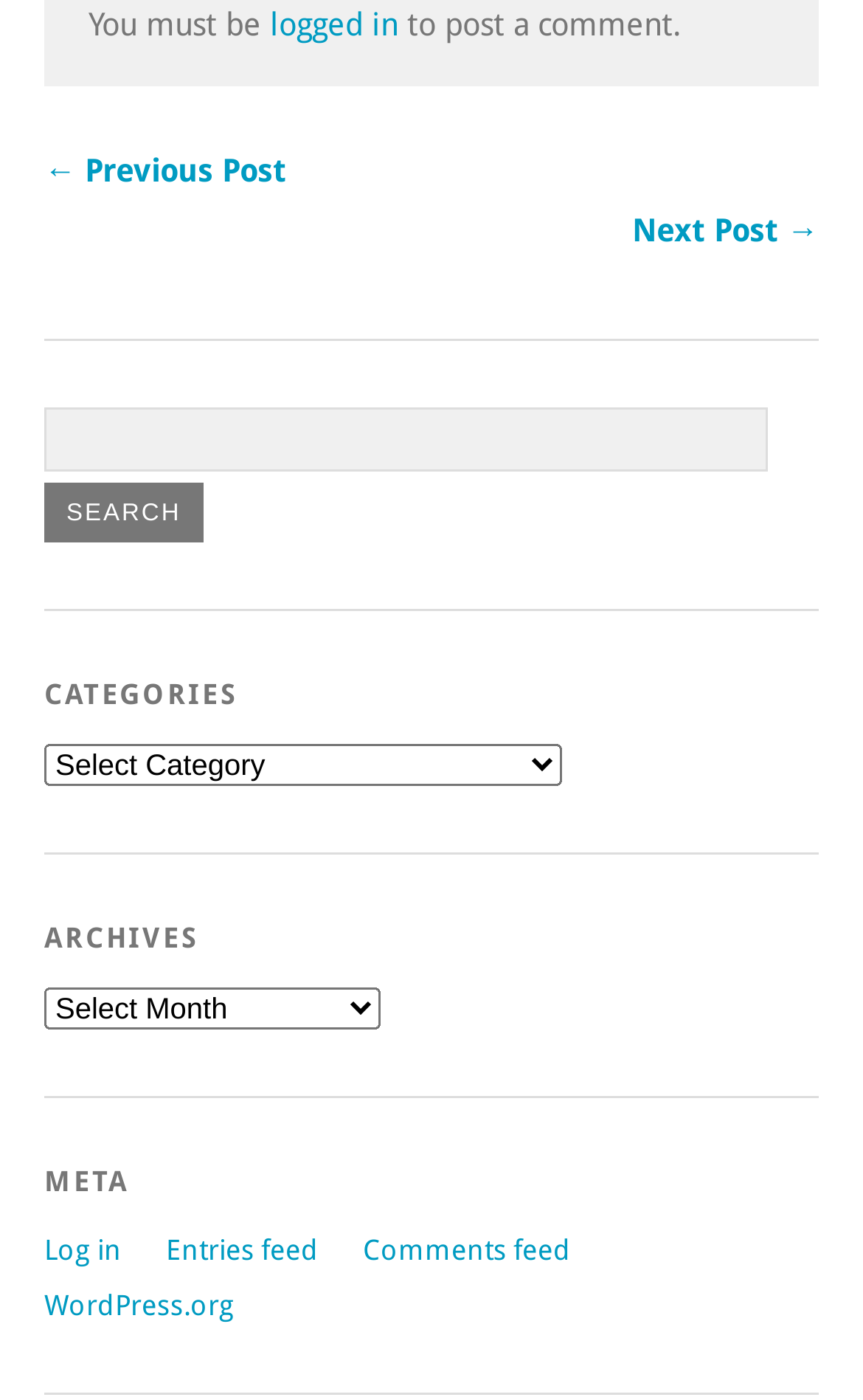Determine the bounding box coordinates of the clickable region to carry out the instruction: "Click on About link".

None